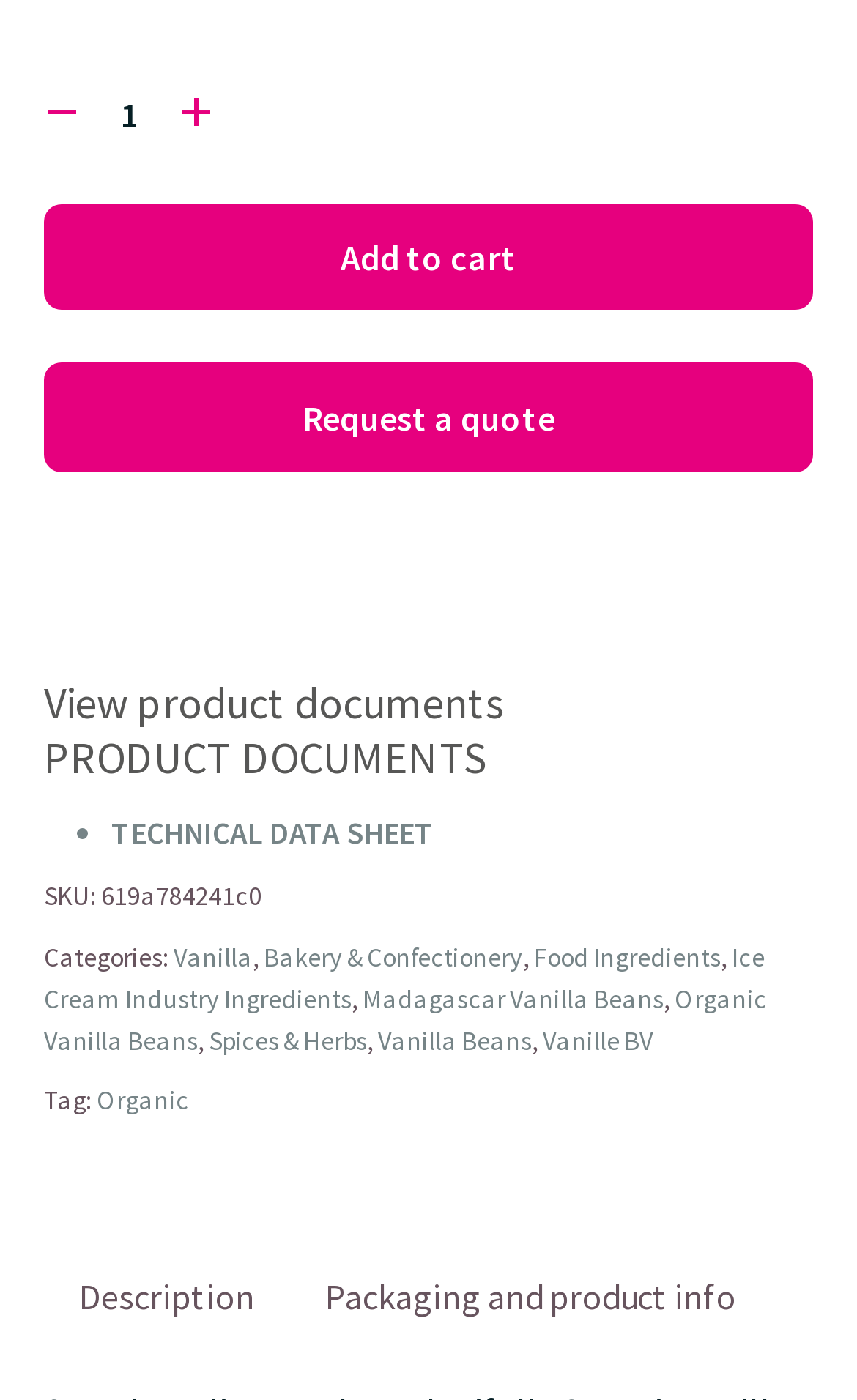Locate and provide the bounding box coordinates for the HTML element that matches this description: "Ice Cream Industry Ingredients".

[0.051, 0.671, 0.892, 0.724]